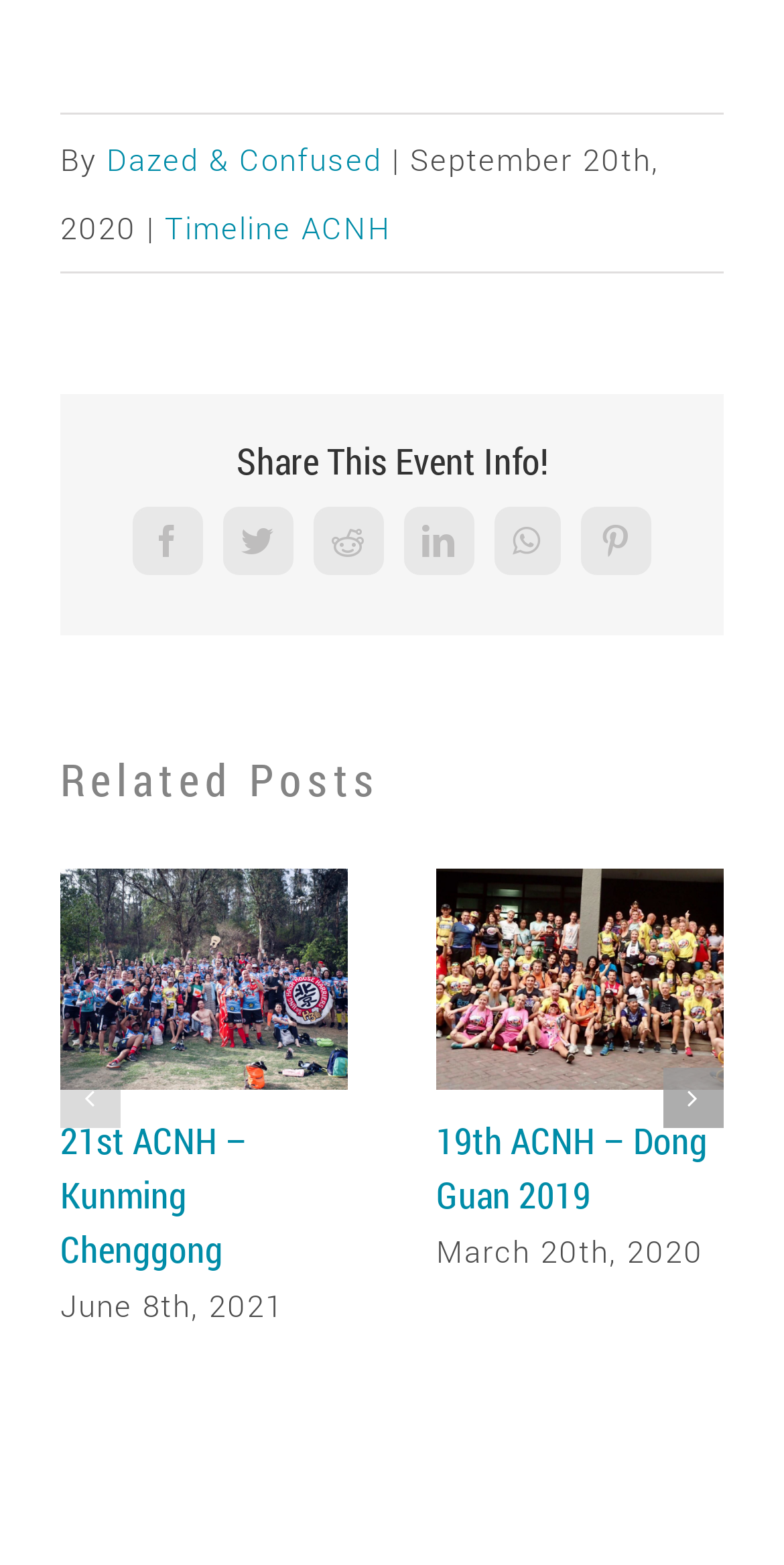For the given element description Timeline ACNH, determine the bounding box coordinates of the UI element. The coordinates should follow the format (top-left x, top-left y, bottom-right x, bottom-right y) and be within the range of 0 to 1.

[0.21, 0.133, 0.5, 0.159]